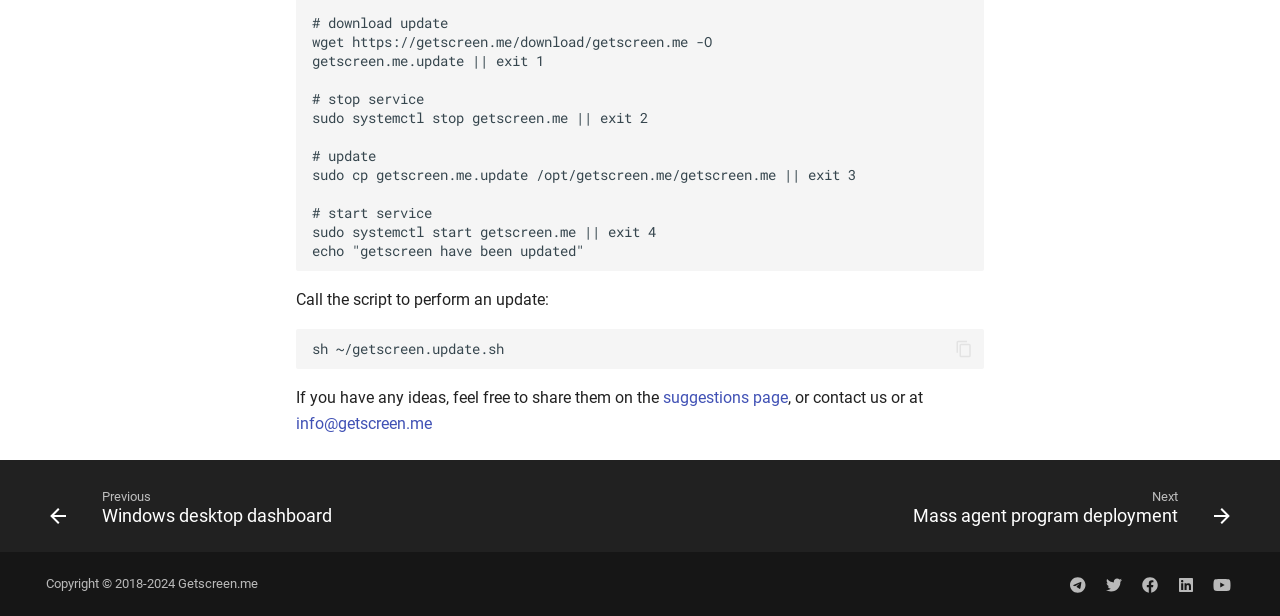How can I contact getscreen.me?
Examine the image and give a concise answer in one word or a short phrase.

info@getscreen.me